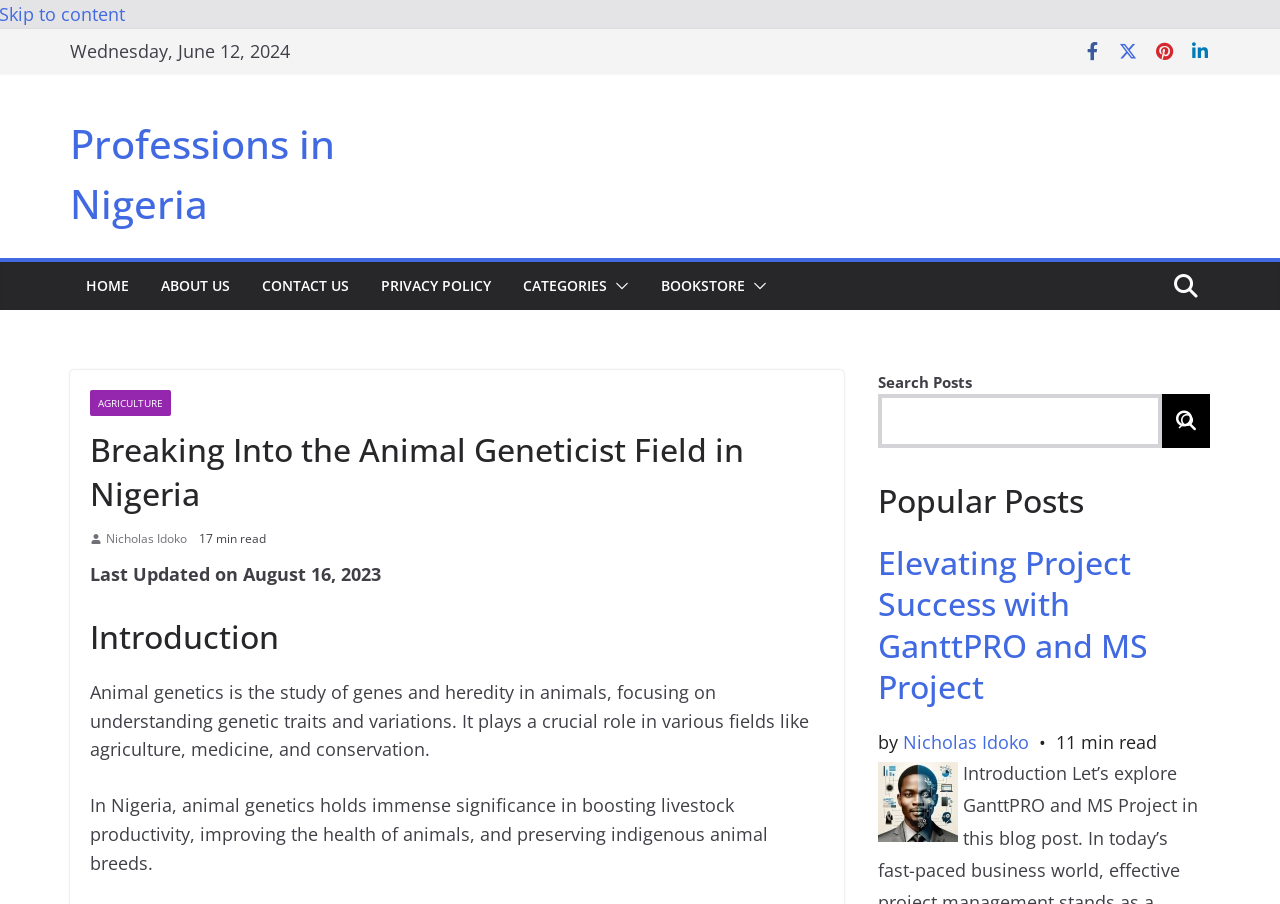Determine the bounding box coordinates for the HTML element described here: "Professions in Nigeria".

[0.055, 0.128, 0.262, 0.255]